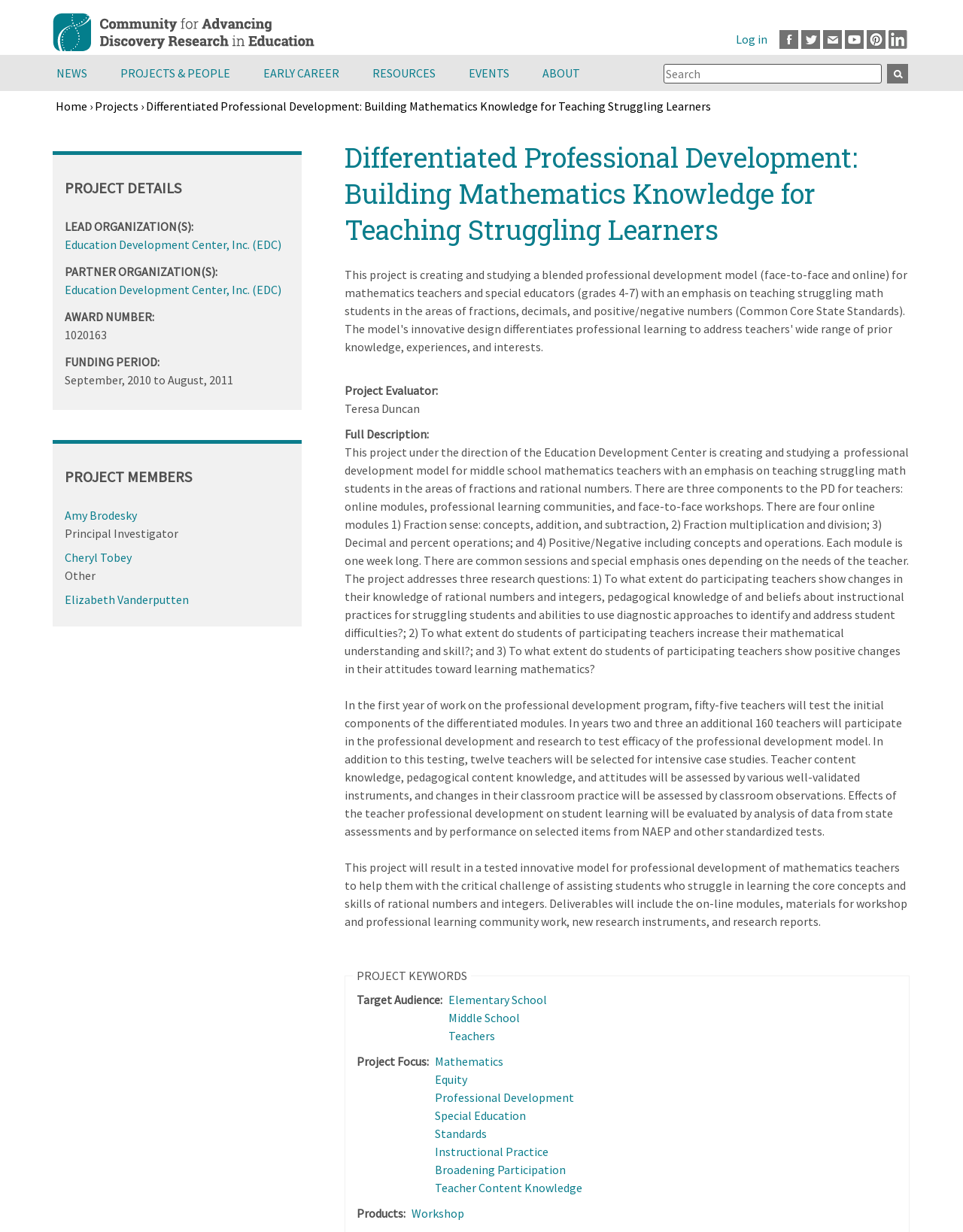Please determine the bounding box coordinates for the element that should be clicked to follow these instructions: "Check the NEWS section".

[0.055, 0.045, 0.109, 0.074]